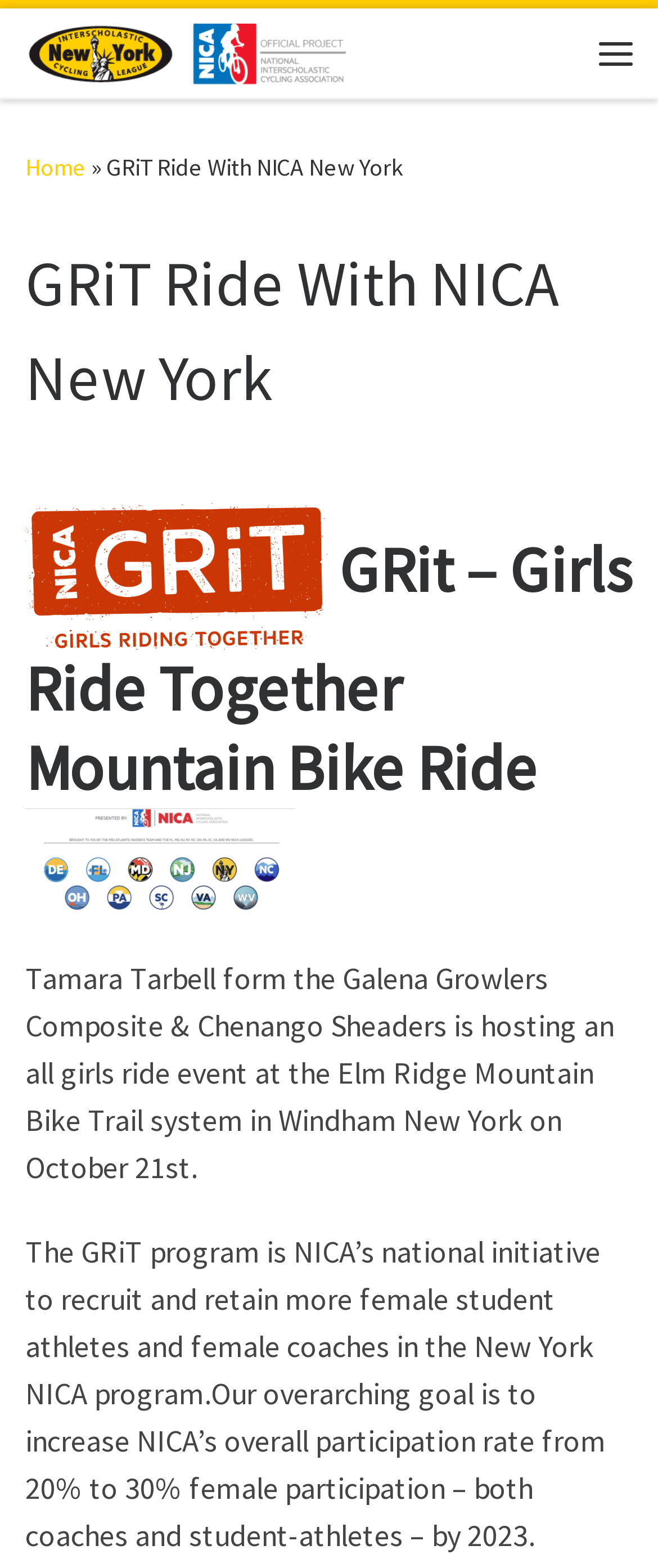Detail the features and information presented on the webpage.

The webpage is about the GRiT Ride With NICA New York, an event organized by the New York Interscholastic Cycling League. At the top left corner, there is a link to "Skip to content". Next to it, there is a link to the New York Interscholastic Cycling League's homepage, accompanied by a small "Back Home" icon. 

On the top right corner, there is a "Menu" button. Below the "Skip to content" link, there is a navigation menu with a "Home" link, followed by a "»" symbol and the title "GRiT Ride With NICA New York". 

The main content of the webpage is divided into three sections. The first section is a heading that repeats the title "GRiT Ride With NICA New York". The second section is a heading that announces an all-girls ride event, GRit – Girls Ride Together Mountain Bike Ride, hosted by Tamara Tarbell at the Elm Ridge Mountain Bike Trail system in Windham, New York, on October 21st. 

The third section is a paragraph of text that explains the GRiT program, a national initiative to recruit and retain more female student athletes and female coaches in the New York NICA program, with the goal of increasing female participation to 30% by 2023.